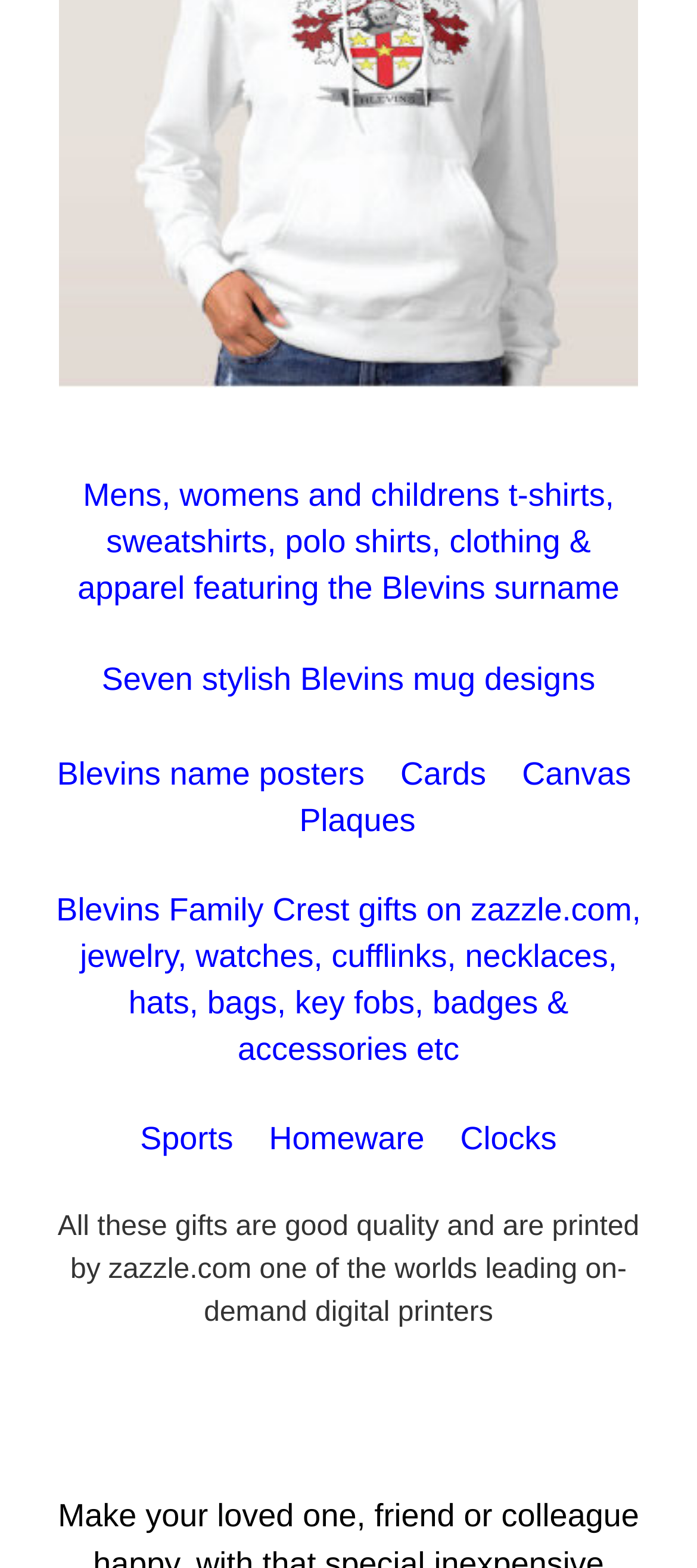Determine the bounding box coordinates of the region to click in order to accomplish the following instruction: "Explore Blevins Family Crest gifts". Provide the coordinates as four float numbers between 0 and 1, specifically [left, top, right, bottom].

[0.081, 0.568, 0.919, 0.68]